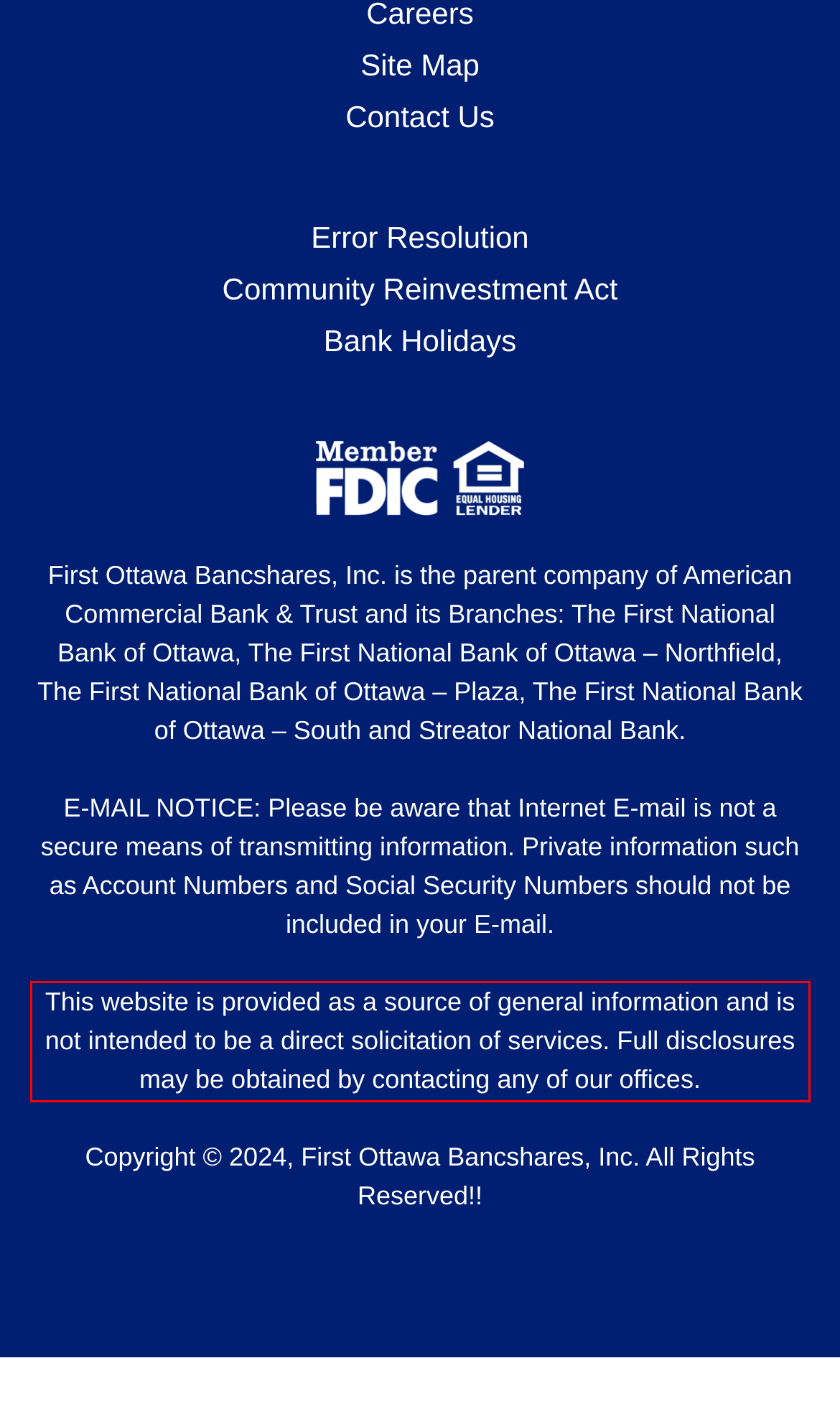Examine the webpage screenshot and use OCR to recognize and output the text within the red bounding box.

This website is provided as a source of general information and is not intended to be a direct solicitation of services. Full disclosures may be obtained by contacting any of our offices.